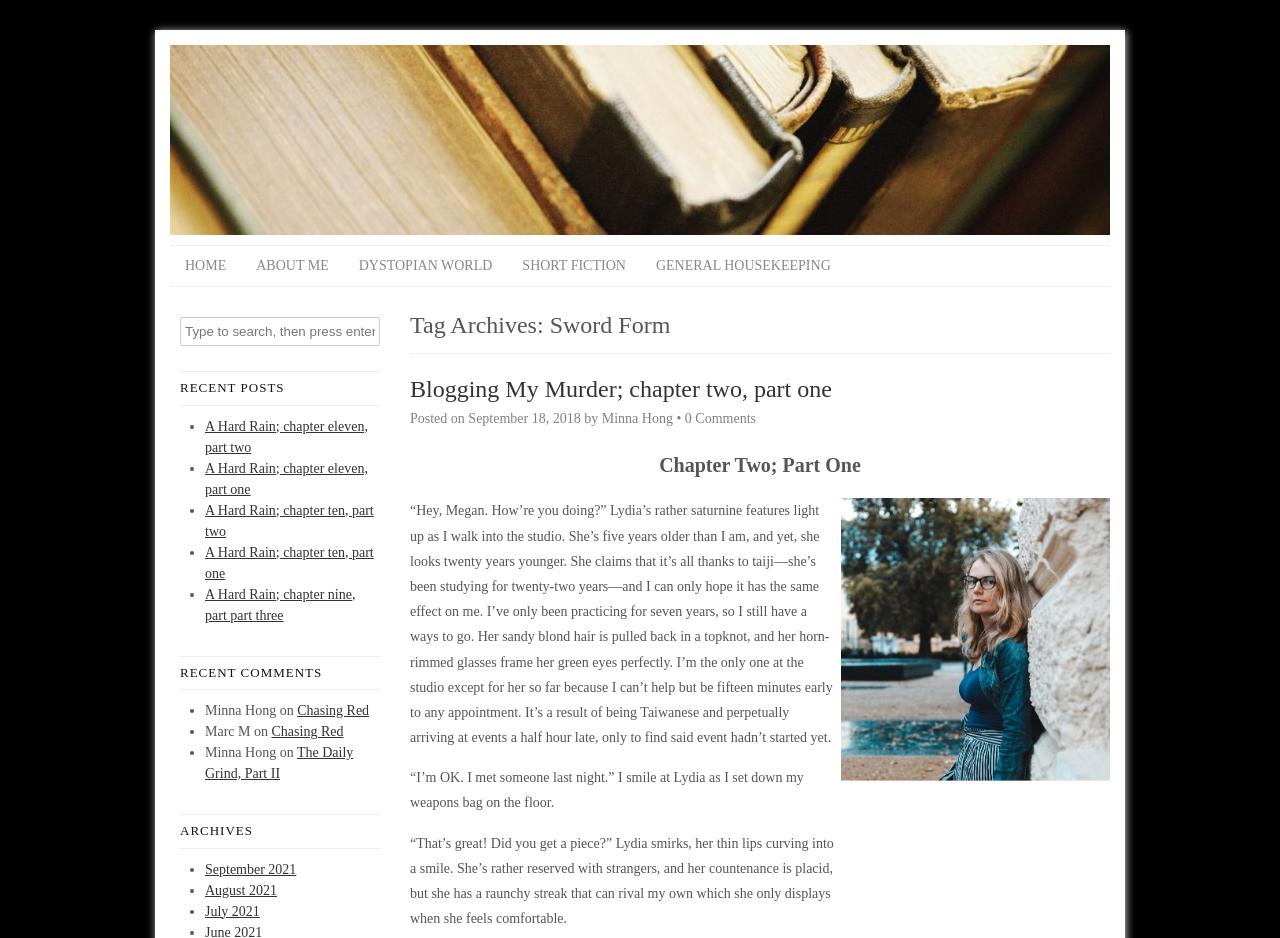What is the principal heading displayed on the webpage?

Tag Archives: Sword Form